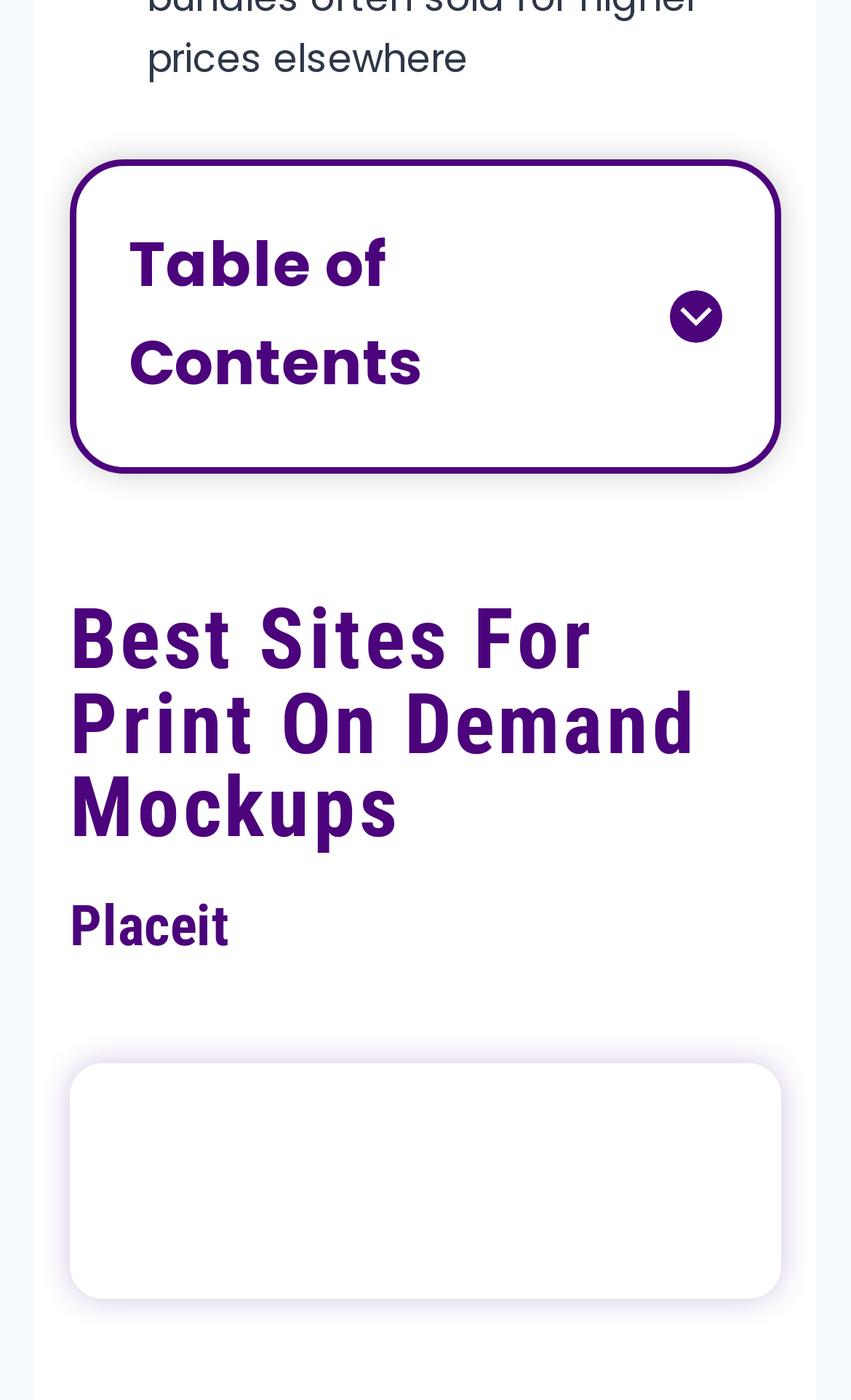How many images are on the webpage?
Refer to the image and answer the question using a single word or phrase.

1